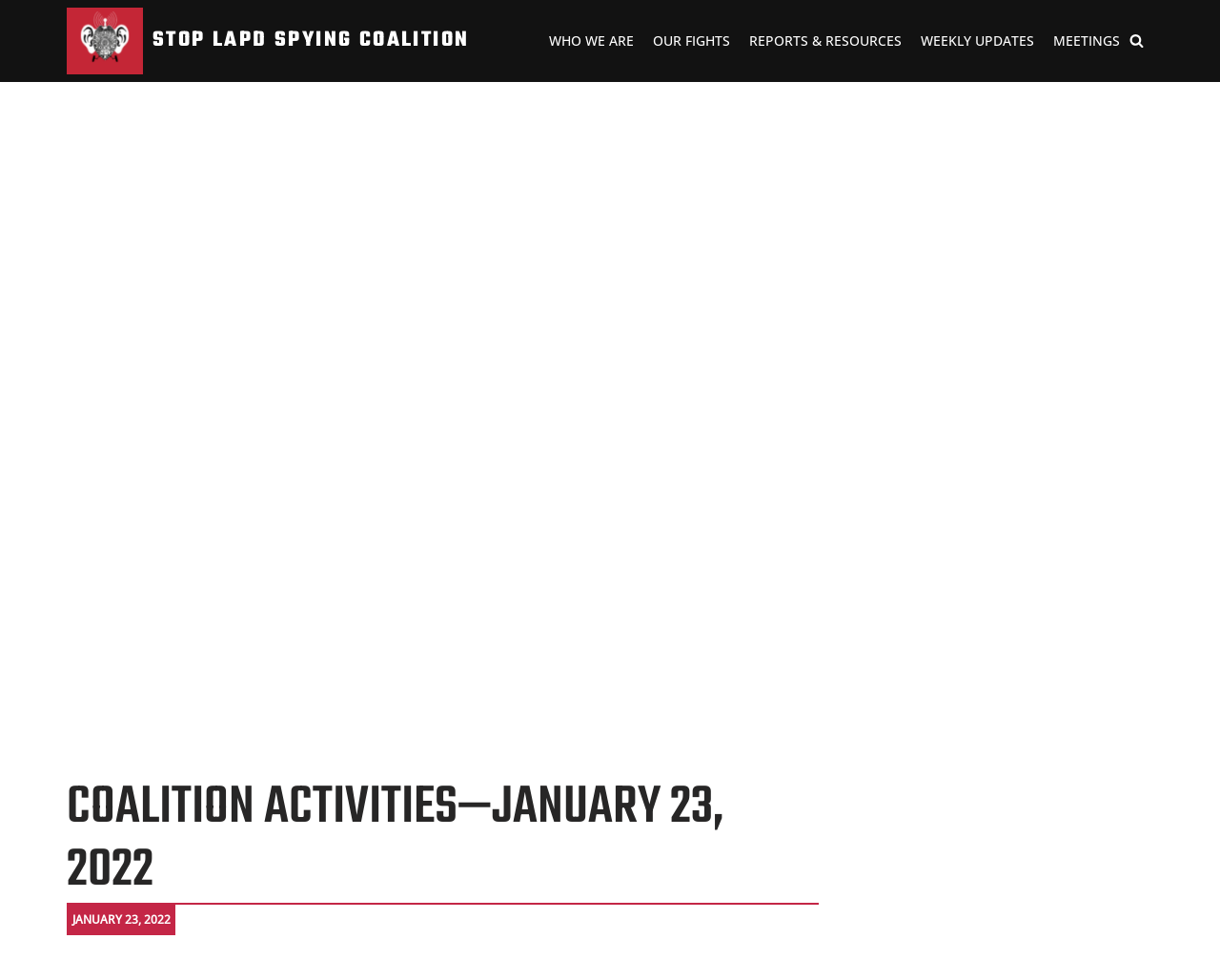From the element description Email, predict the bounding box coordinates of the UI element. The coordinates must be specified in the format (top-left x, top-left y, bottom-right x, bottom-right y) and should be within the 0 to 1 range.

None